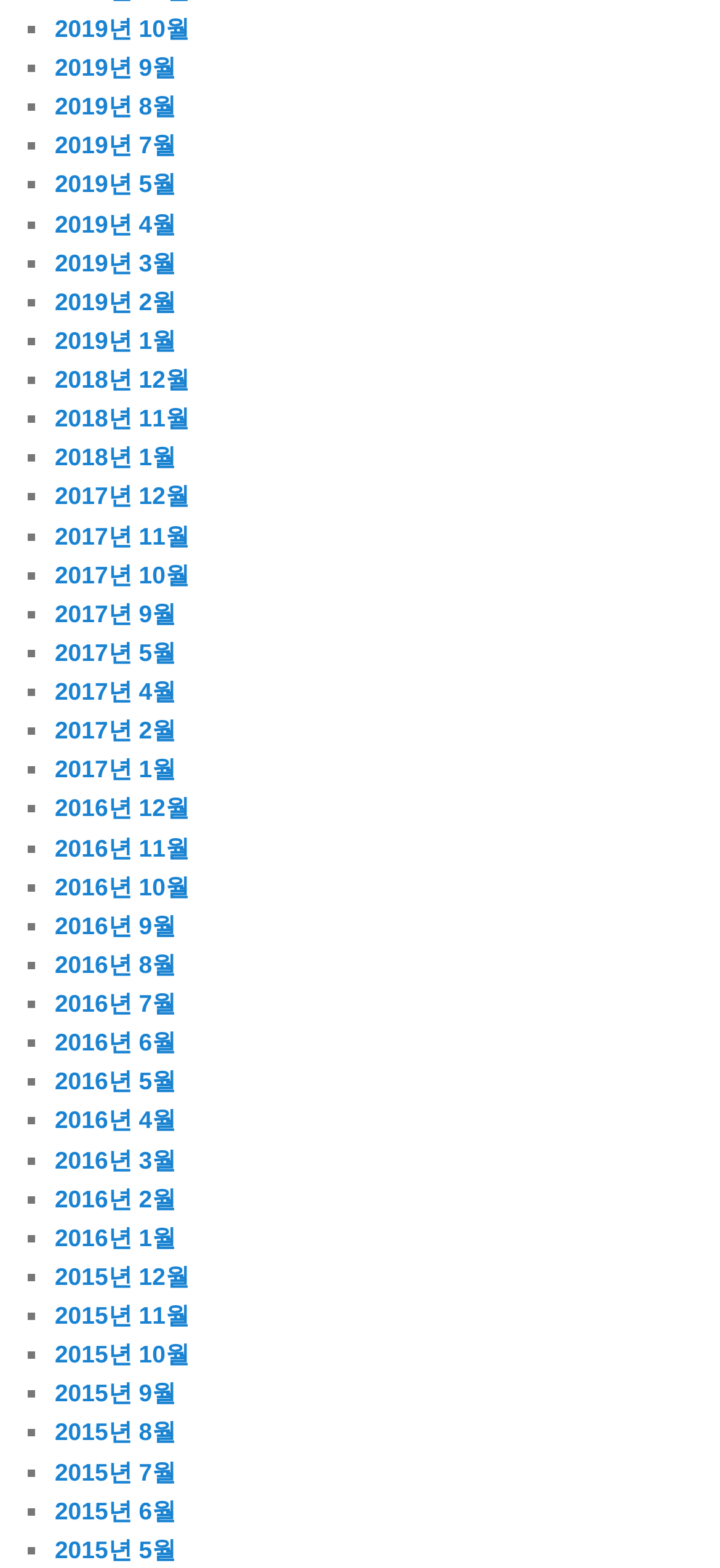Locate the bounding box coordinates of the clickable region necessary to complete the following instruction: "Click 2019년 10월". Provide the coordinates in the format of four float numbers between 0 and 1, i.e., [left, top, right, bottom].

[0.076, 0.009, 0.263, 0.027]